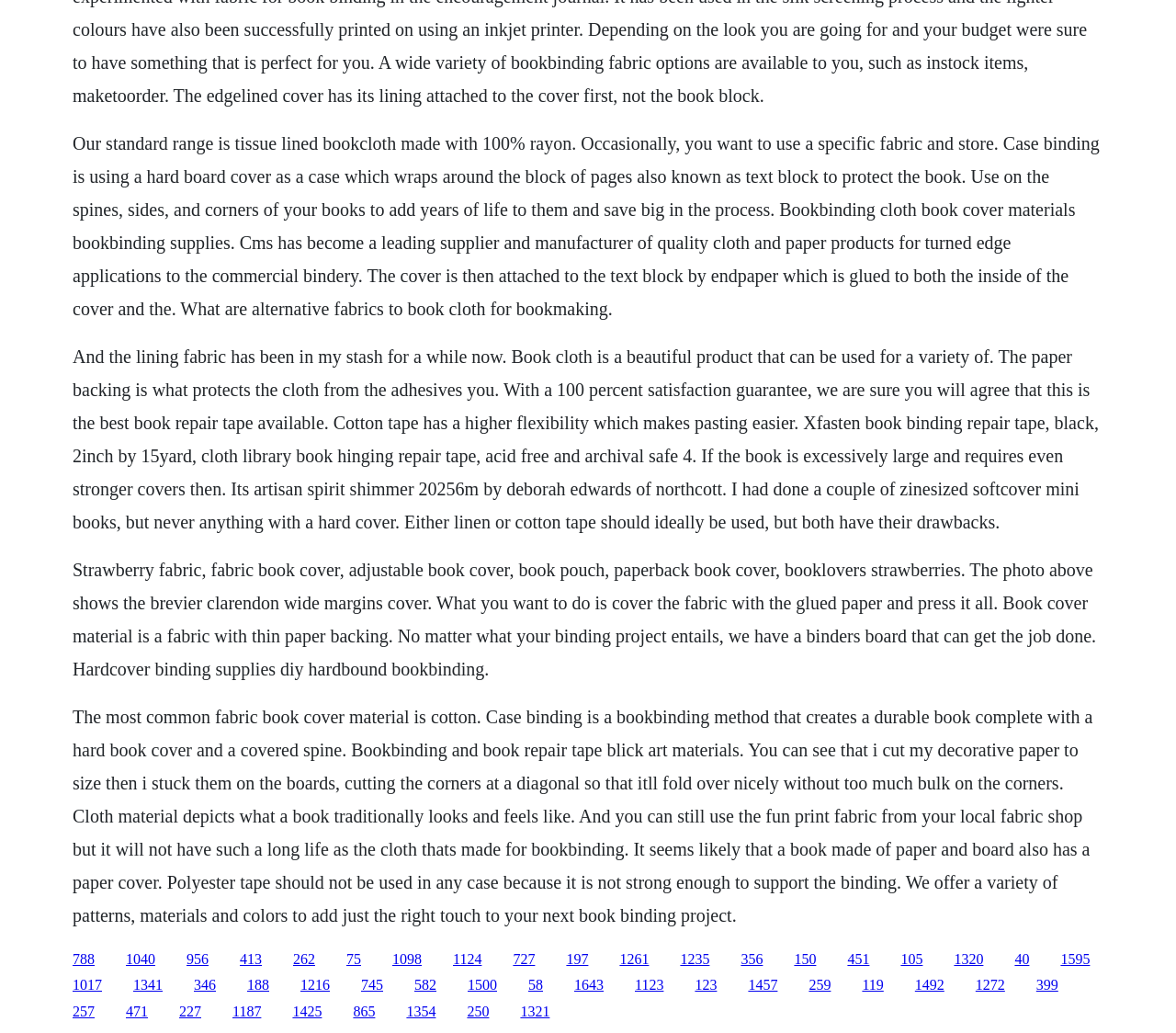Respond with a single word or phrase to the following question: What is the purpose of case binding?

Protect the book